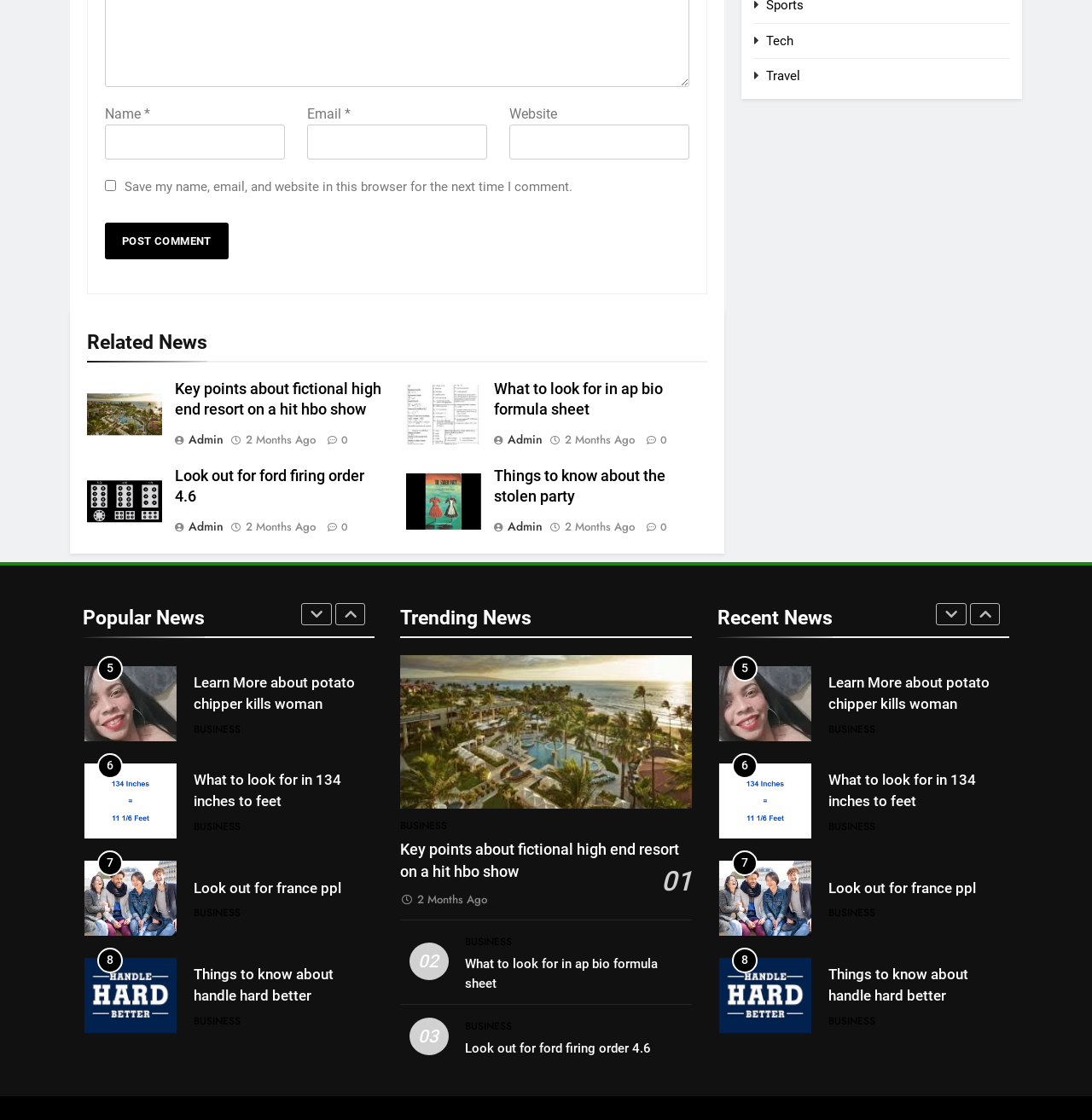Please find the bounding box coordinates of the element that must be clicked to perform the given instruction: "View Tech news". The coordinates should be four float numbers from 0 to 1, i.e., [left, top, right, bottom].

[0.702, 0.03, 0.727, 0.043]